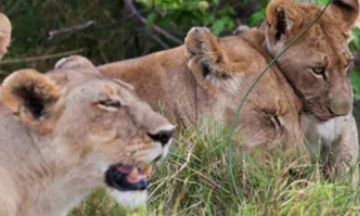Give a concise answer using one word or a phrase to the following question:
What is the relationship between the two lions?

They have a bond